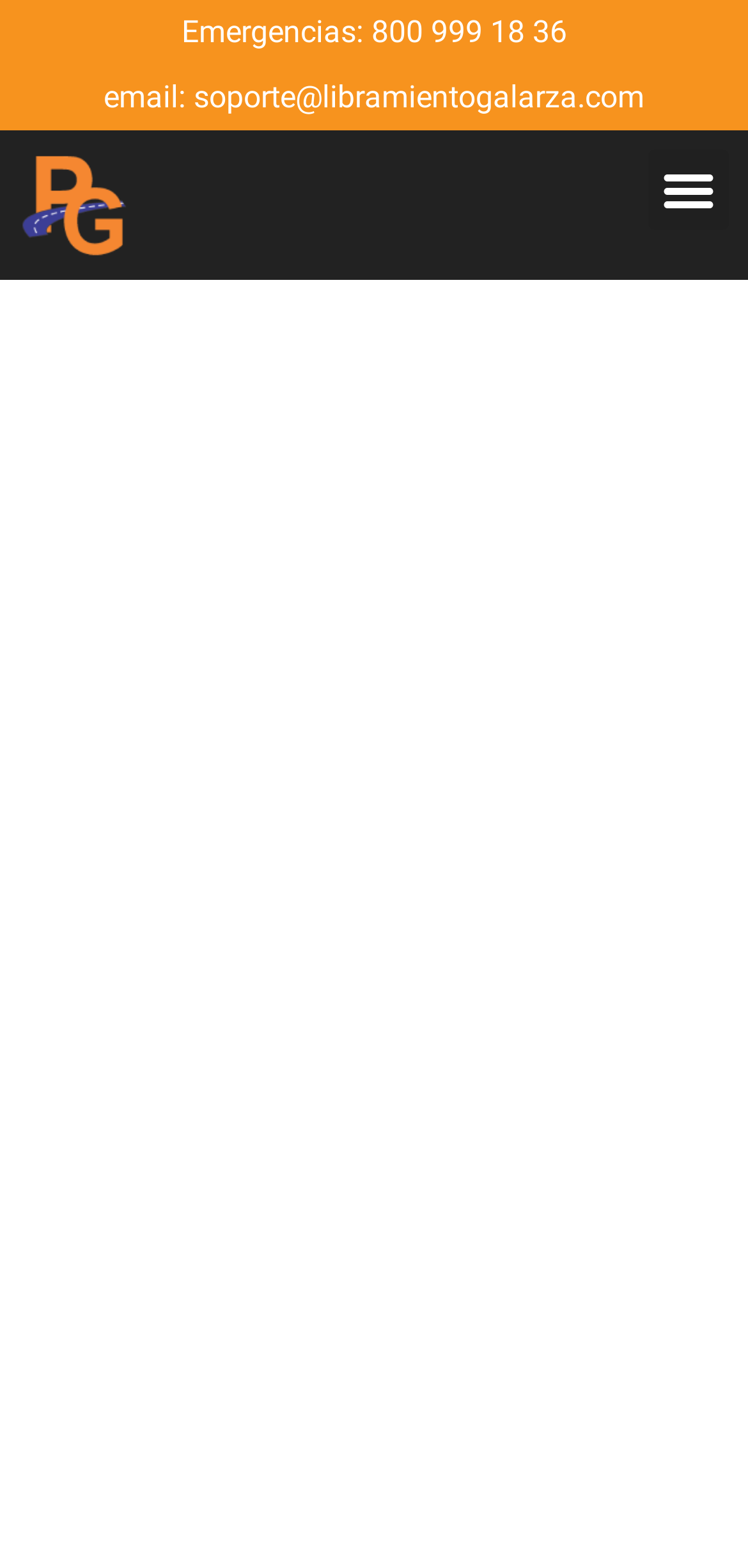Determine the main heading of the webpage and generate its text.

Clenbuterol españa comprar, crazybulk clenbutrol avis